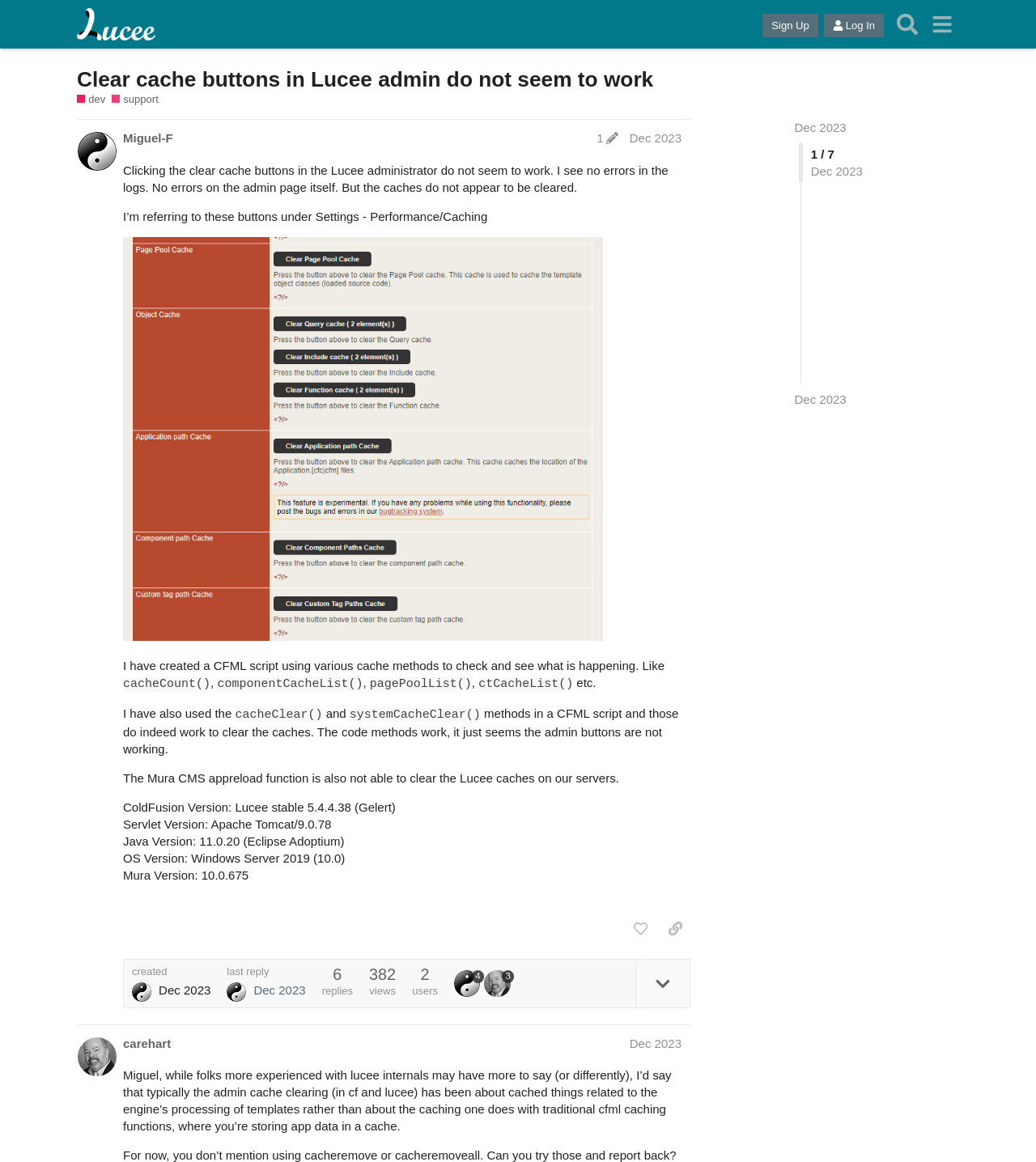What is the version of Lucee Server mentioned in the post?
Provide a comprehensive and detailed answer to the question.

The version of Lucee Server mentioned in the post is 5.4.4.38, which is stated in the text 'ColdFusion Version: Lucee stable 5.4.4.38 (Gelert)'.